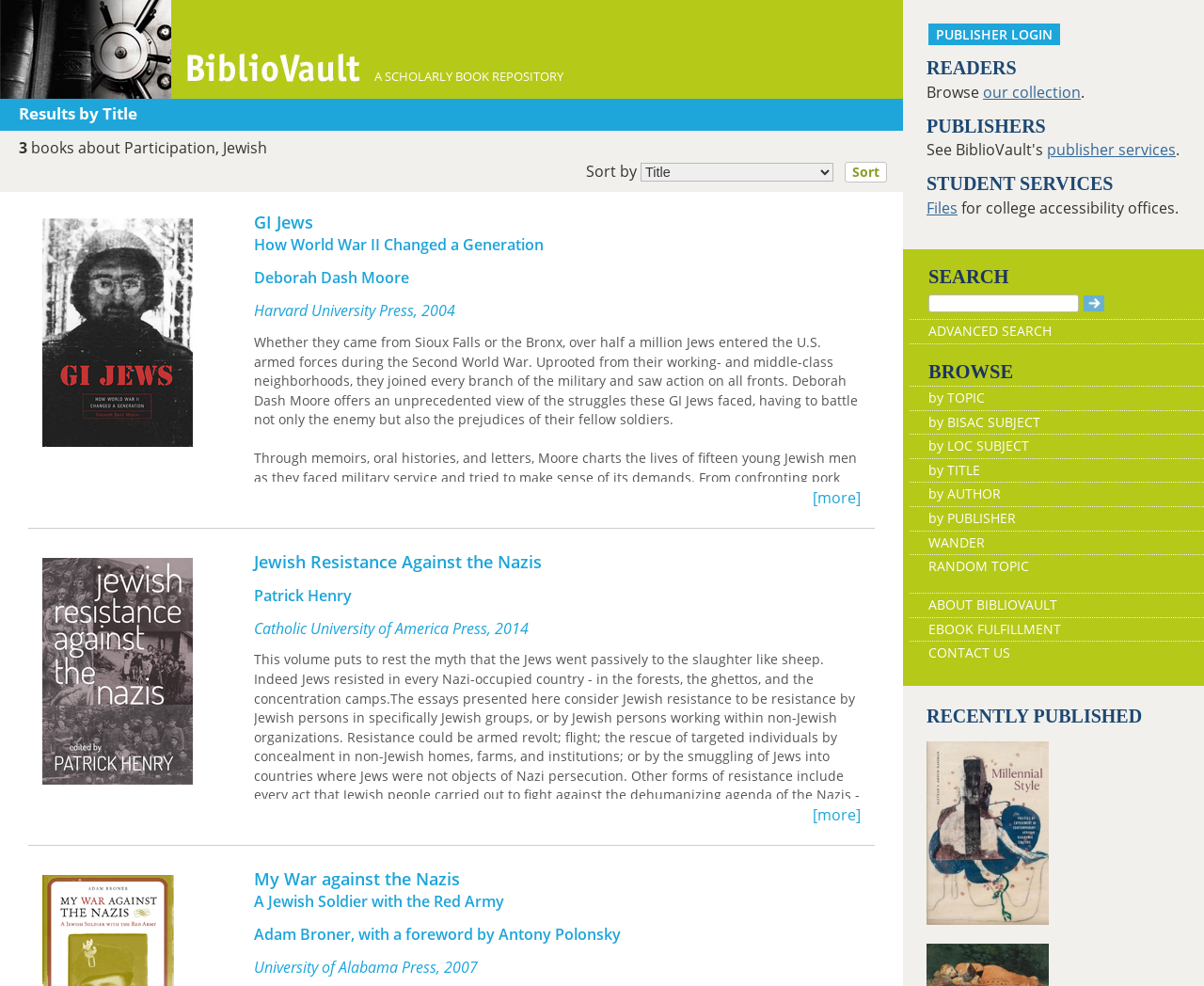Please determine the bounding box coordinates of the section I need to click to accomplish this instruction: "Search for books".

[0.771, 0.298, 0.896, 0.317]